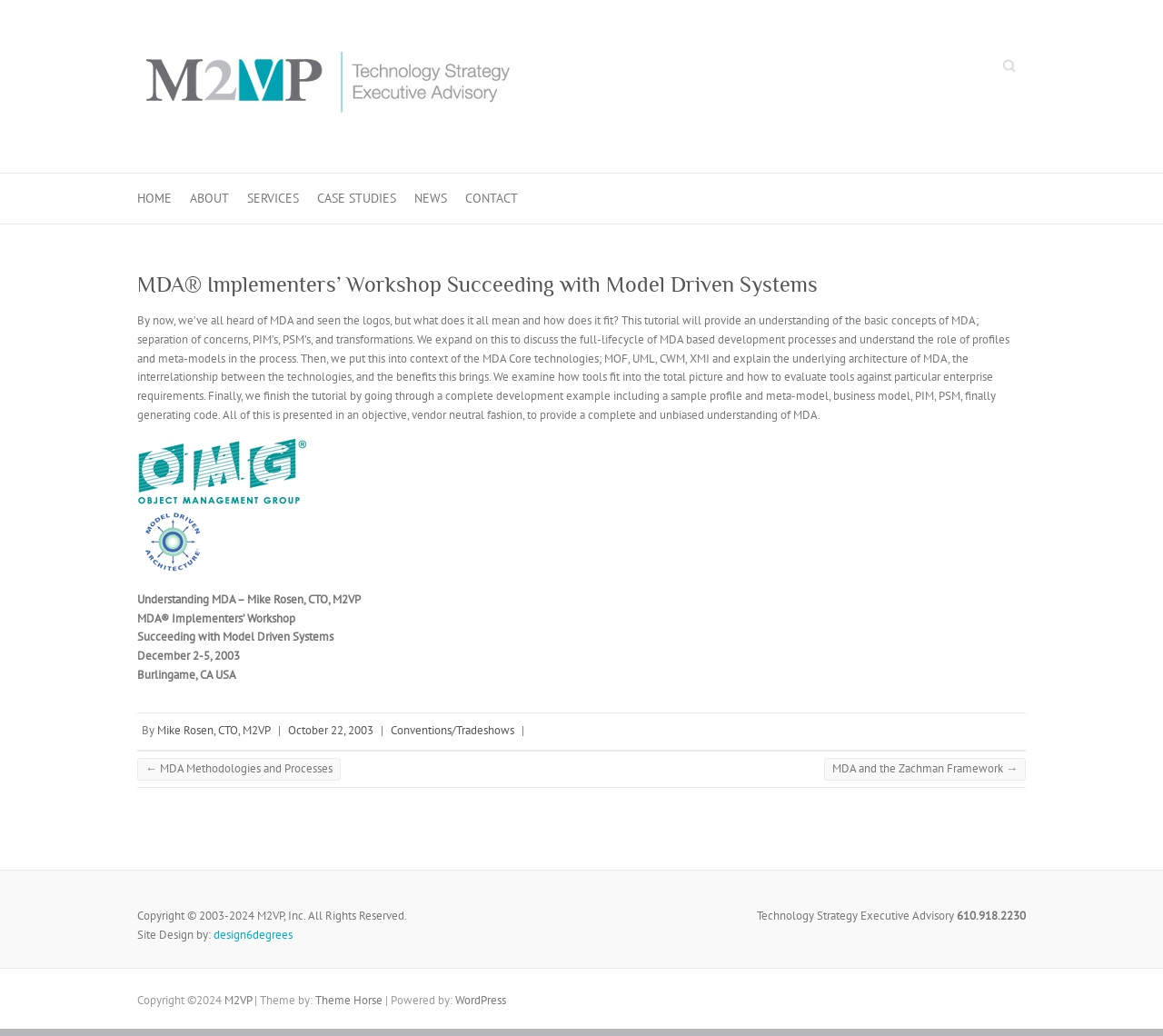Bounding box coordinates must be specified in the format (top-left x, top-left y, bottom-right x, bottom-right y). All values should be floating point numbers between 0 and 1. What are the bounding box coordinates of the UI element described as: ← MDA Methodologies and Processes

[0.118, 0.731, 0.293, 0.754]